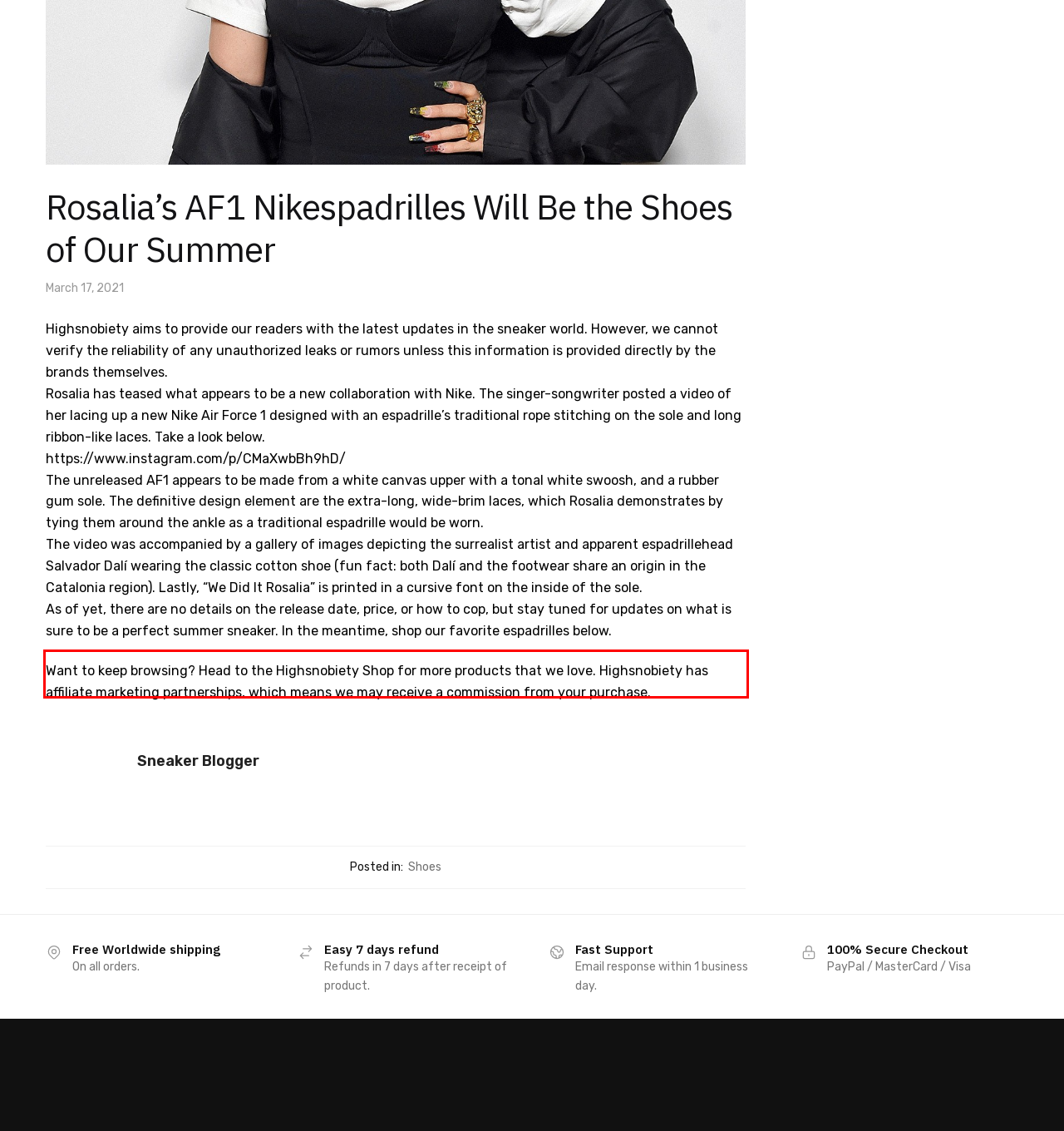Look at the webpage screenshot and recognize the text inside the red bounding box.

Want to keep browsing? Head to the Highsnobiety Shop for more products that we love. Highsnobiety has affiliate marketing partnerships, which means we may receive a commission from your purchase.